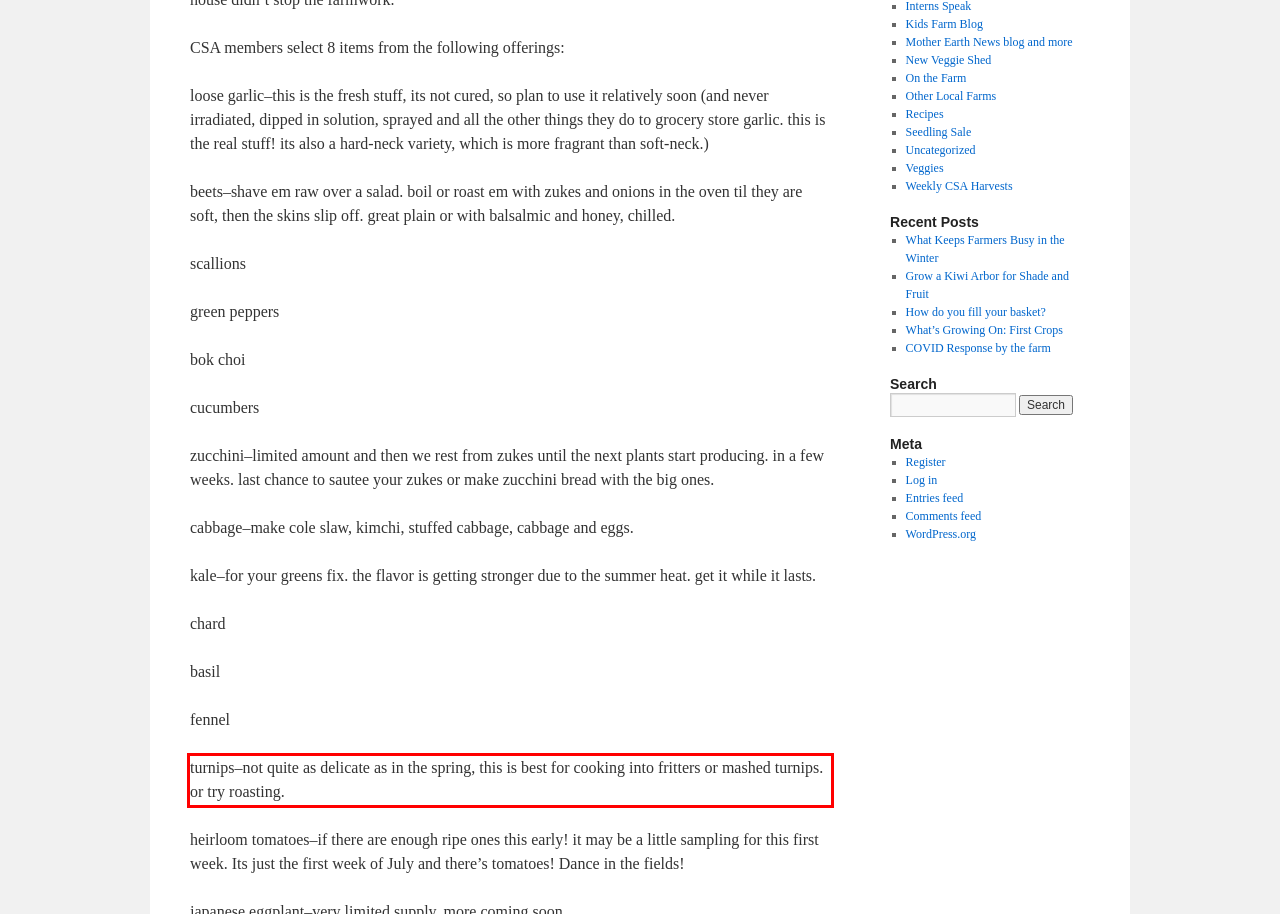You have a screenshot of a webpage with a red bounding box. Use OCR to generate the text contained within this red rectangle.

turnips–not quite as delicate as in the spring, this is best for cooking into fritters or mashed turnips. or try roasting.